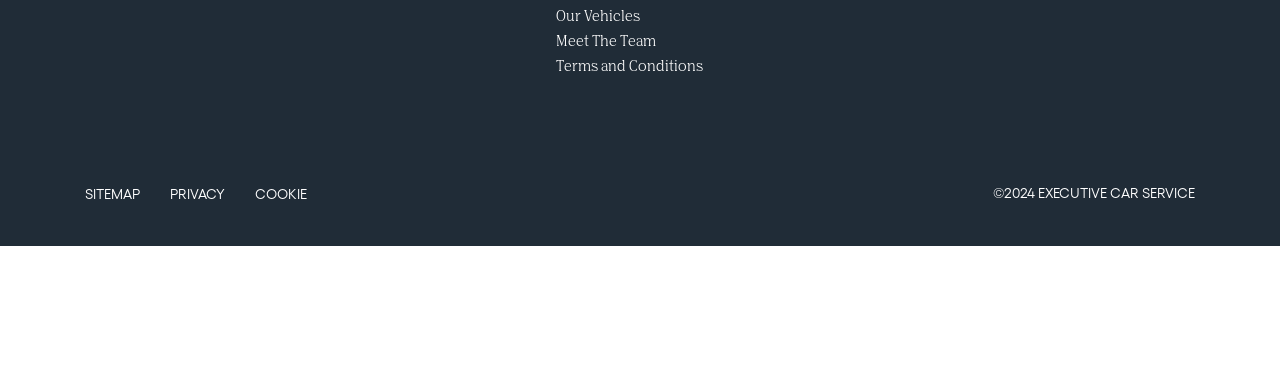Locate the bounding box coordinates of the clickable region necessary to complete the following instruction: "Click on Luxury Airport Transfers London". Provide the coordinates in the format of four float numbers between 0 and 1, i.e., [left, top, right, bottom].

[0.435, 0.004, 0.607, 0.072]